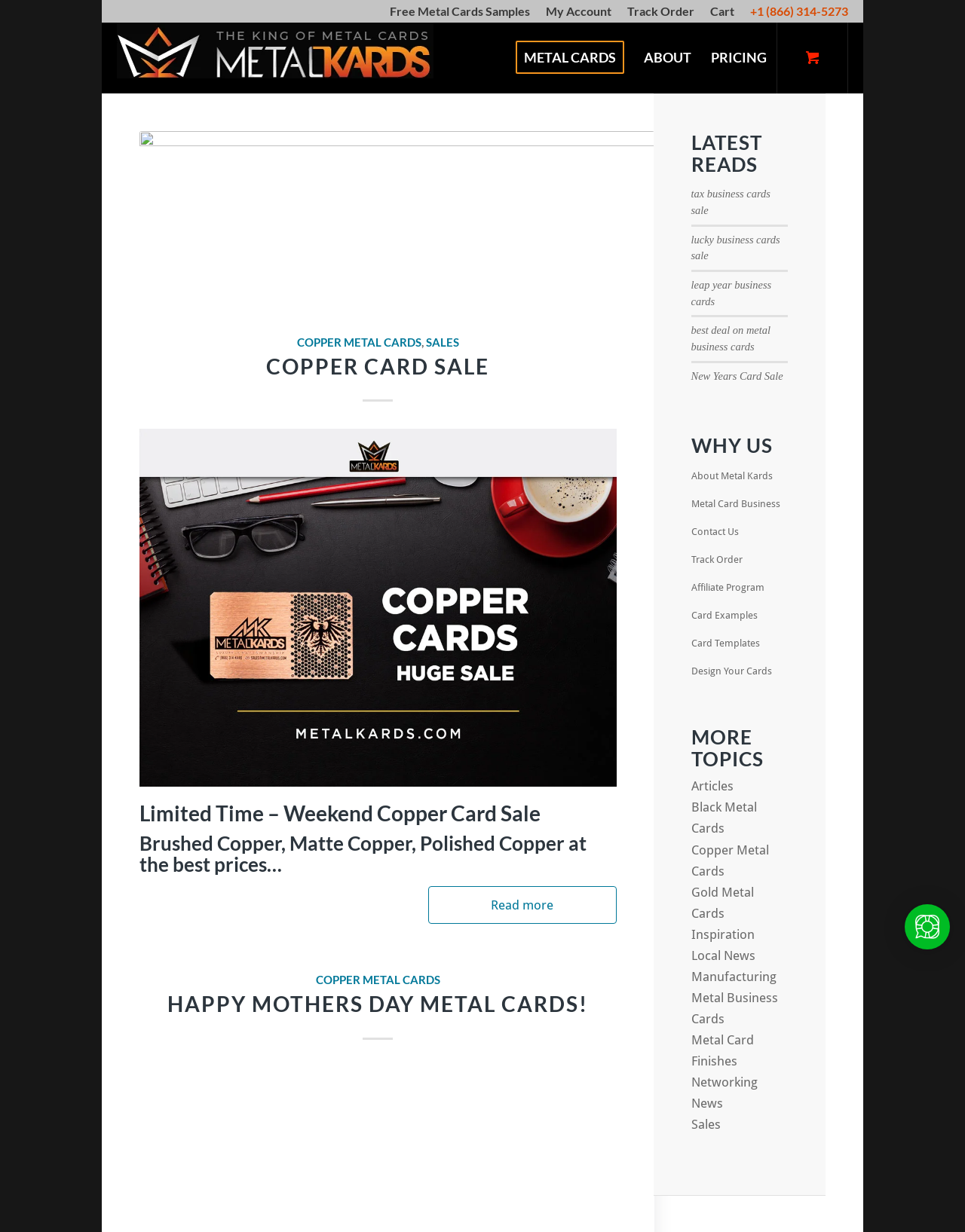Provide a short, one-word or phrase answer to the question below:
How many menu items are in the main navigation?

4